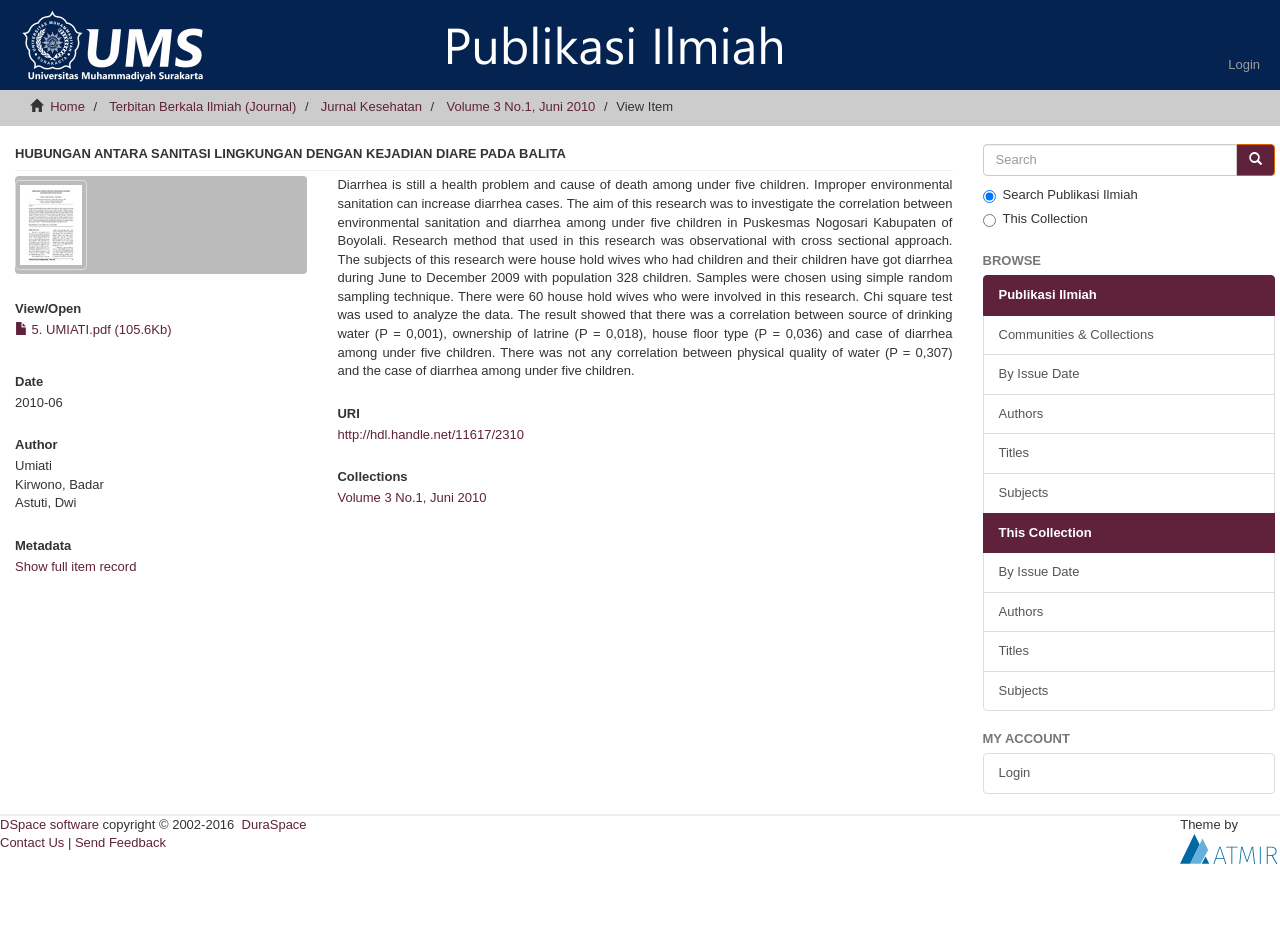Determine the bounding box coordinates of the element's region needed to click to follow the instruction: "Search for publications". Provide these coordinates as four float numbers between 0 and 1, formatted as [left, top, right, bottom].

[0.768, 0.153, 0.966, 0.187]